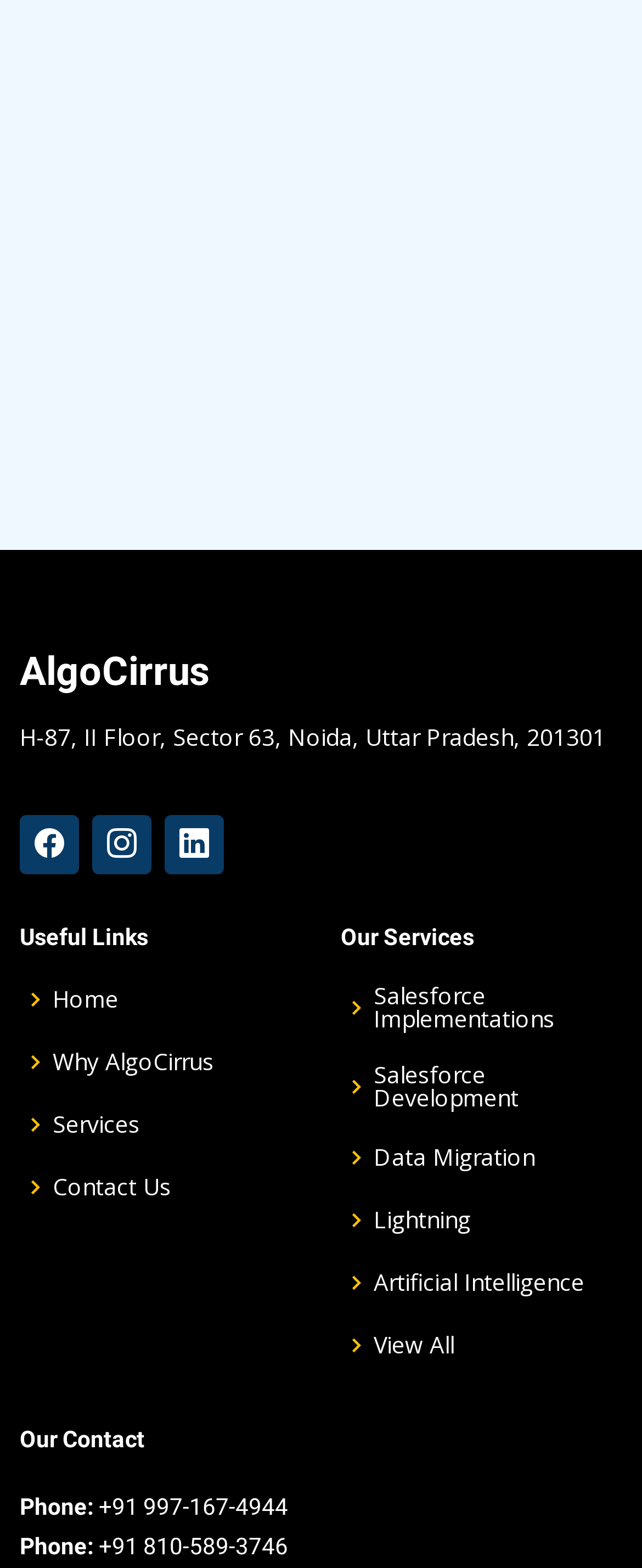Utilize the details in the image to give a detailed response to the question: What is the company name?

The company name is mentioned in the heading at the top of the webpage, which is 'AlgoCirrus'.